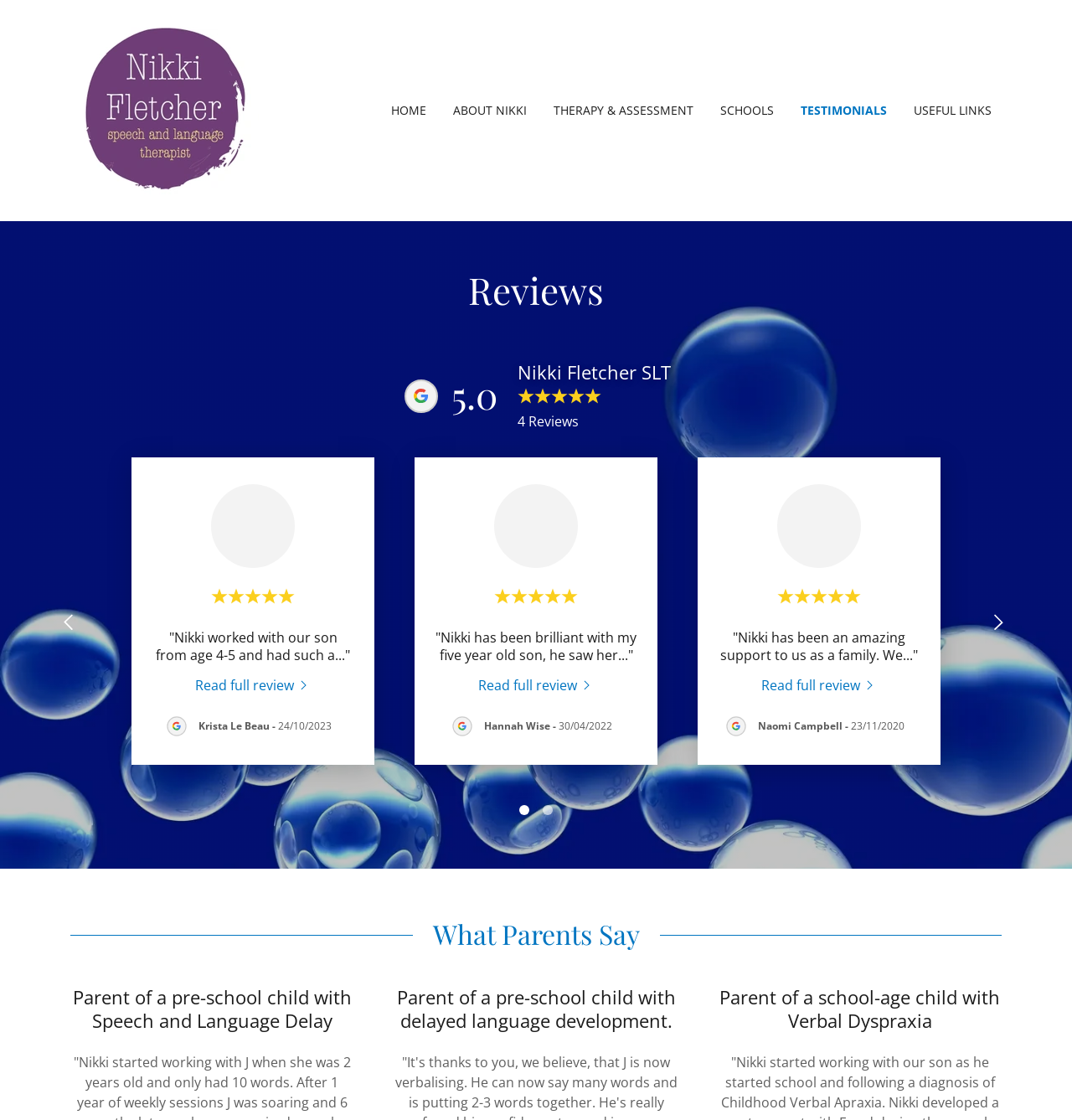Please find the bounding box coordinates of the element that must be clicked to perform the given instruction: "Go to HOME". The coordinates should be four float numbers from 0 to 1, i.e., [left, top, right, bottom].

[0.36, 0.085, 0.402, 0.112]